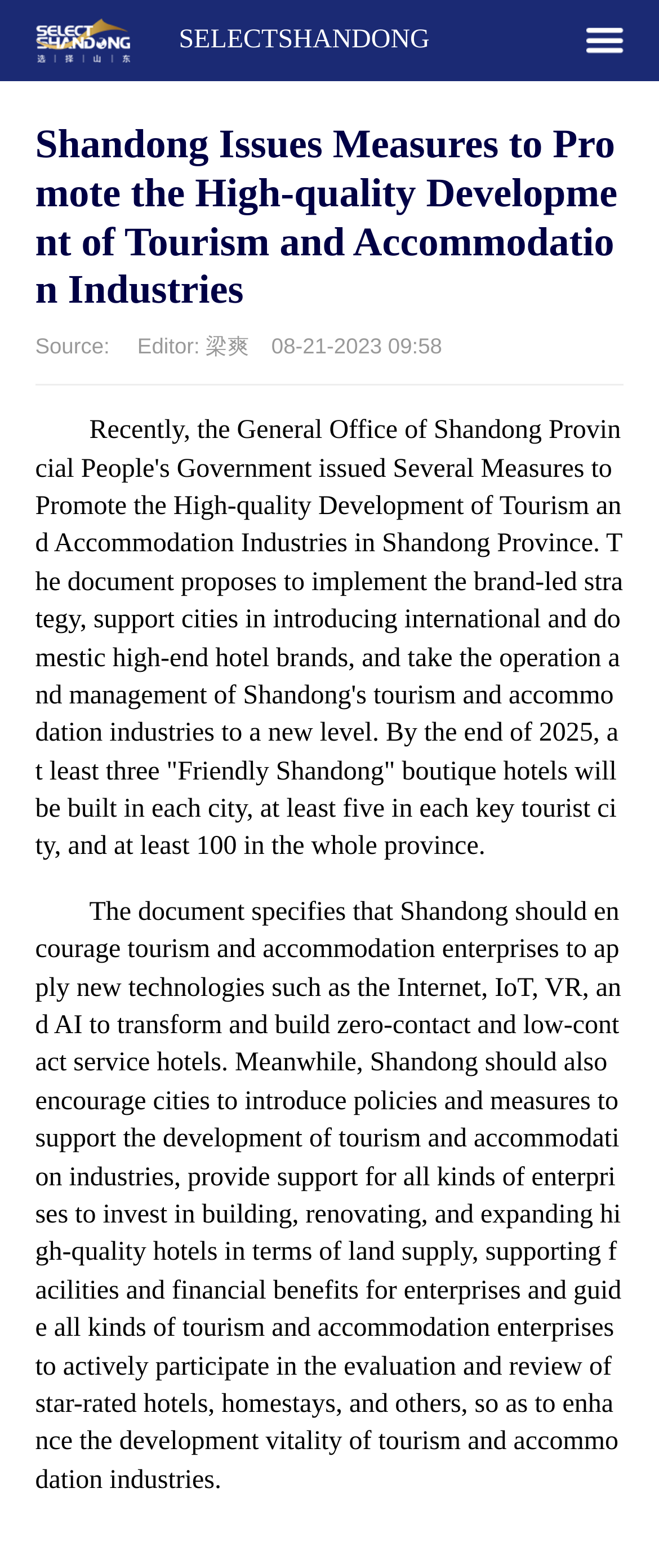Respond with a single word or phrase to the following question: Who is the editor of the article?

梁爽